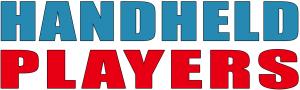What type of gaming platforms does the site provide insights on? Examine the screenshot and reply using just one word or a brief phrase.

handheld